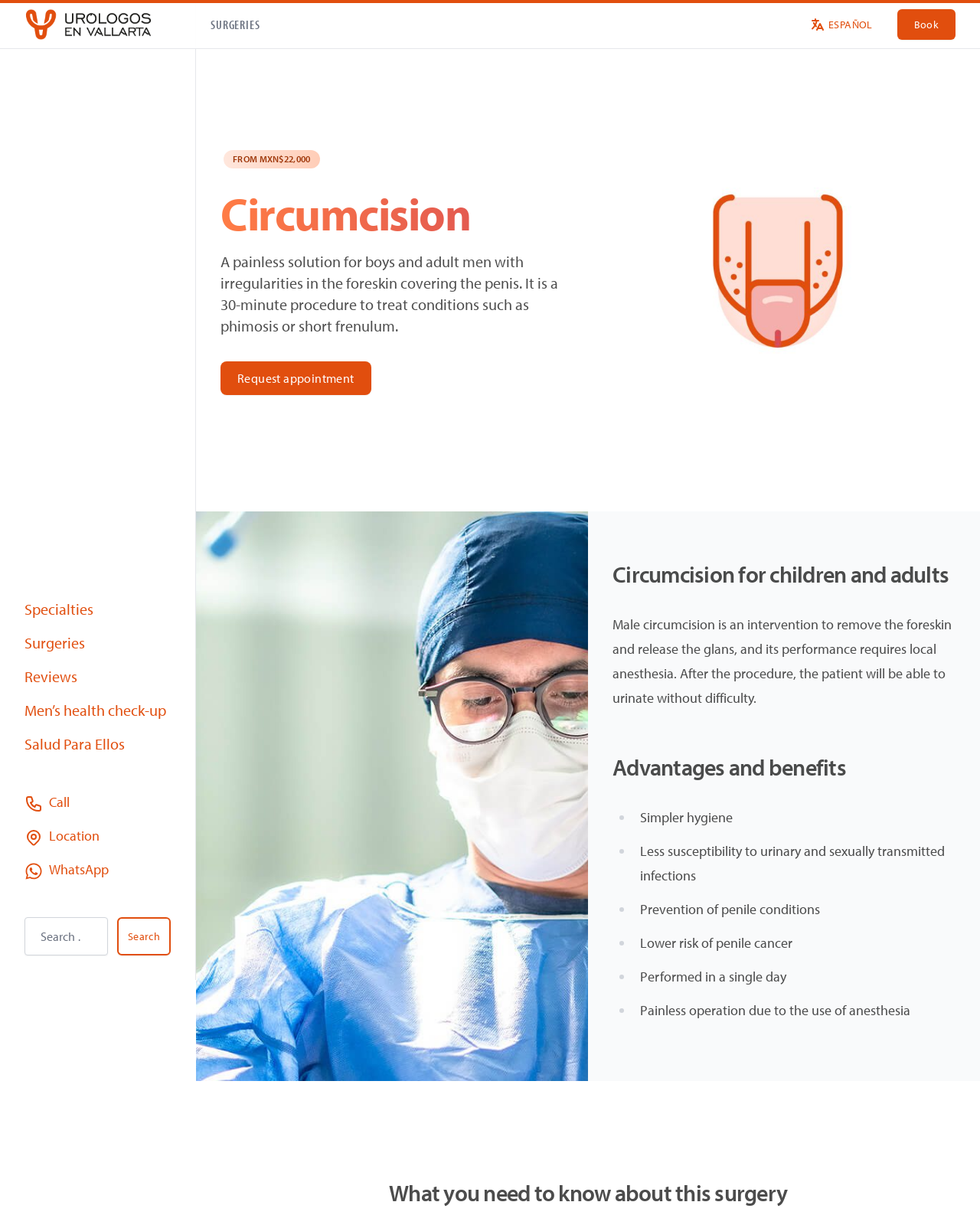What is the cost of the circumcision procedure?
Refer to the image and answer the question using a single word or phrase.

MXN$22,000